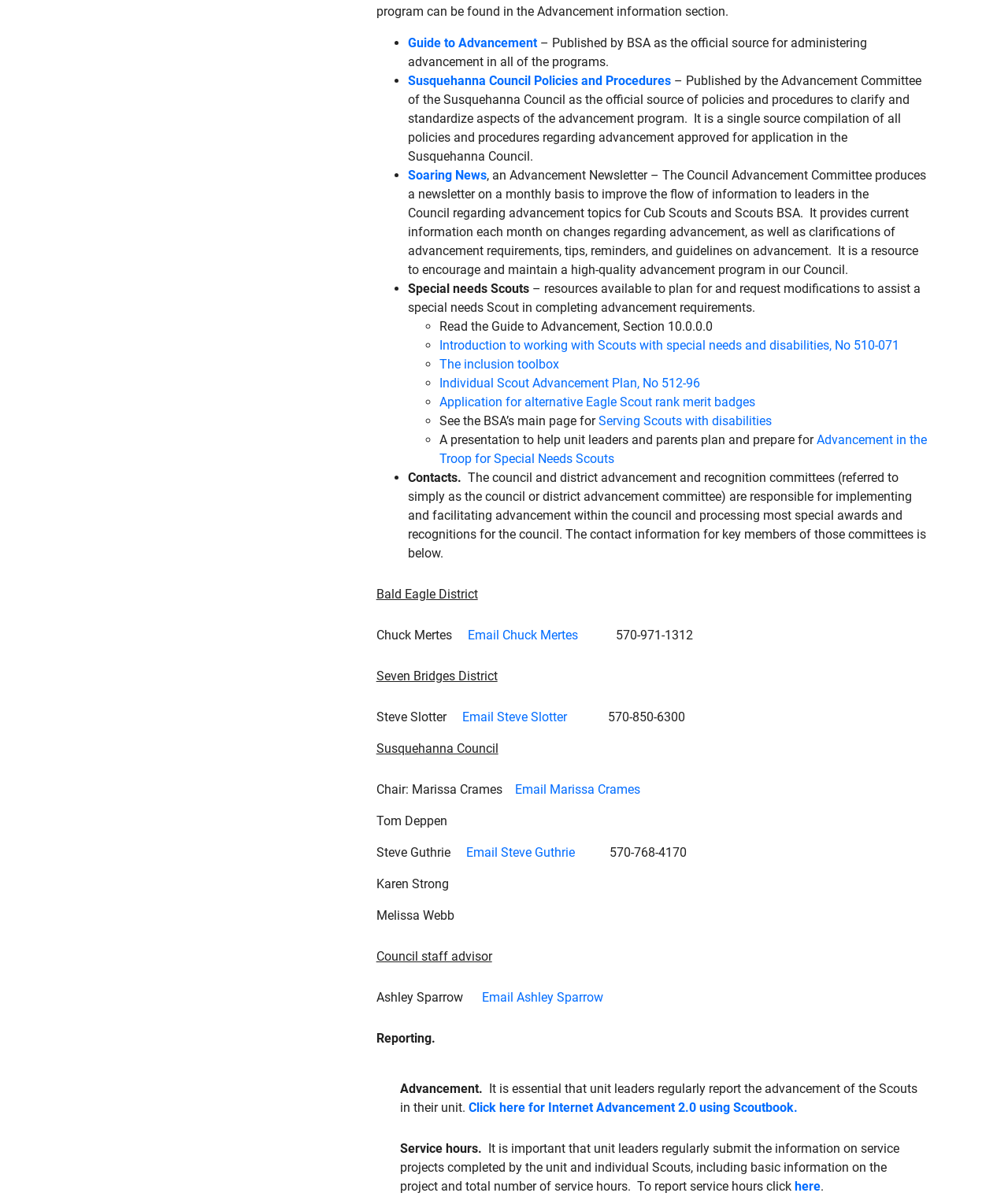Determine the bounding box coordinates for the area that should be clicked to carry out the following instruction: "Read the Guide to Advancement, Section 10.0.0.0".

[0.436, 0.265, 0.707, 0.277]